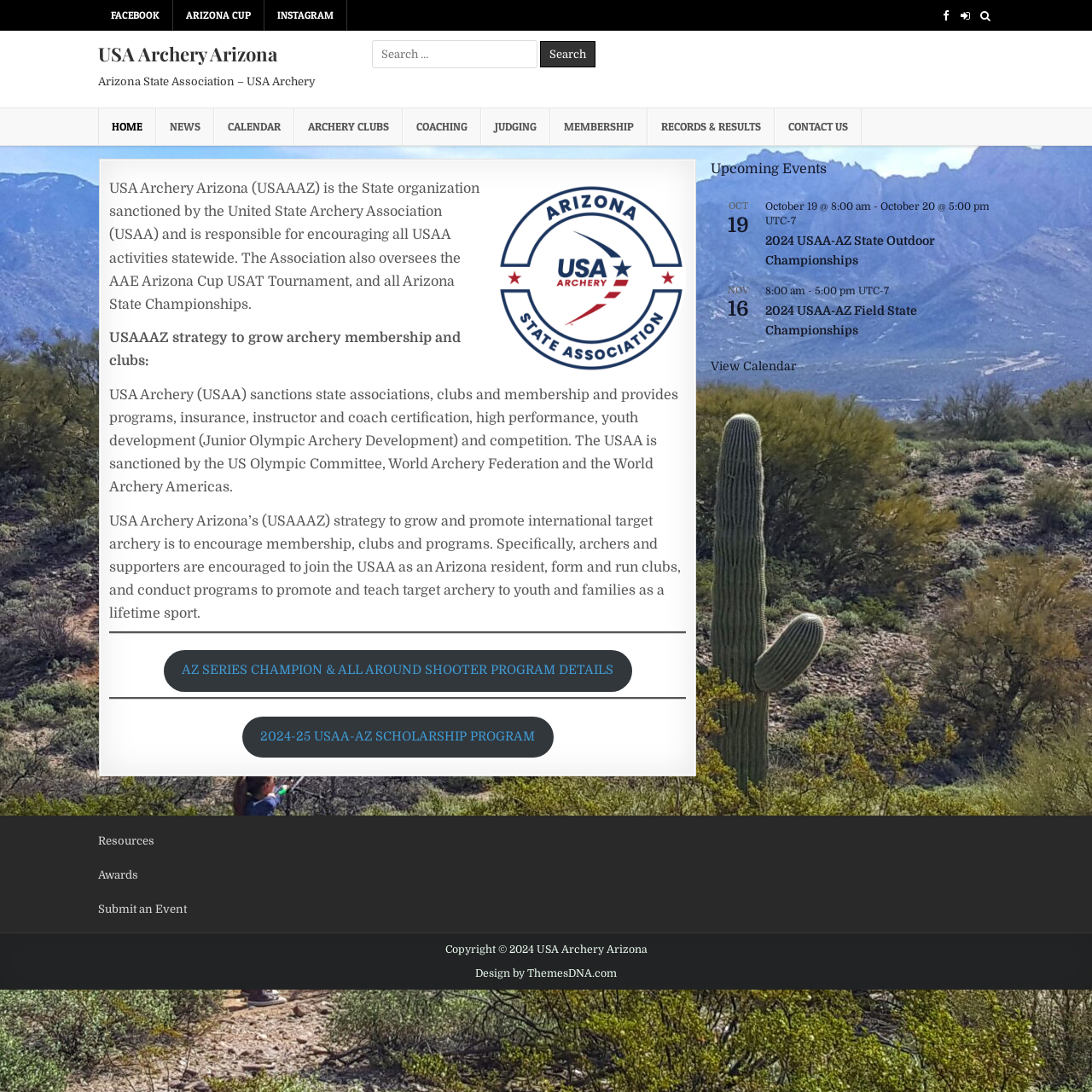What is the purpose of the USAA?
Answer the question with as much detail as possible.

The purpose of the USAA can be found in the second paragraph of the main content, which states 'USA Archery (USAA) sanctions state associations, clubs and membership and provides programs, insurance, instructor and coach certification, high performance, youth development (Junior Olympic Archery Development) and competition.'